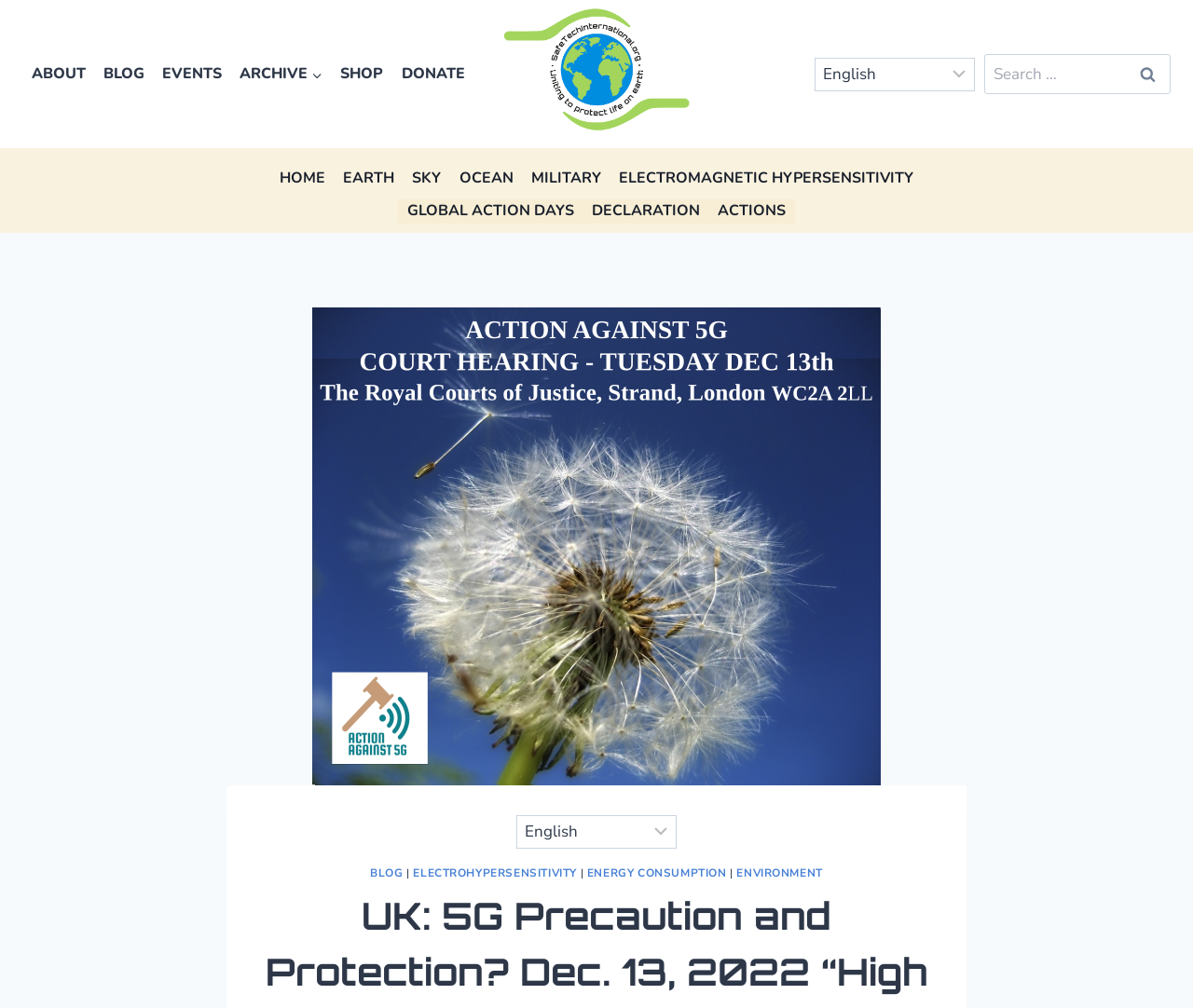What is the headline of the webpage?

UK: 5G Precaution and Protection? Dec. 13, 2022 “High Court Judicial Review Proceedings”